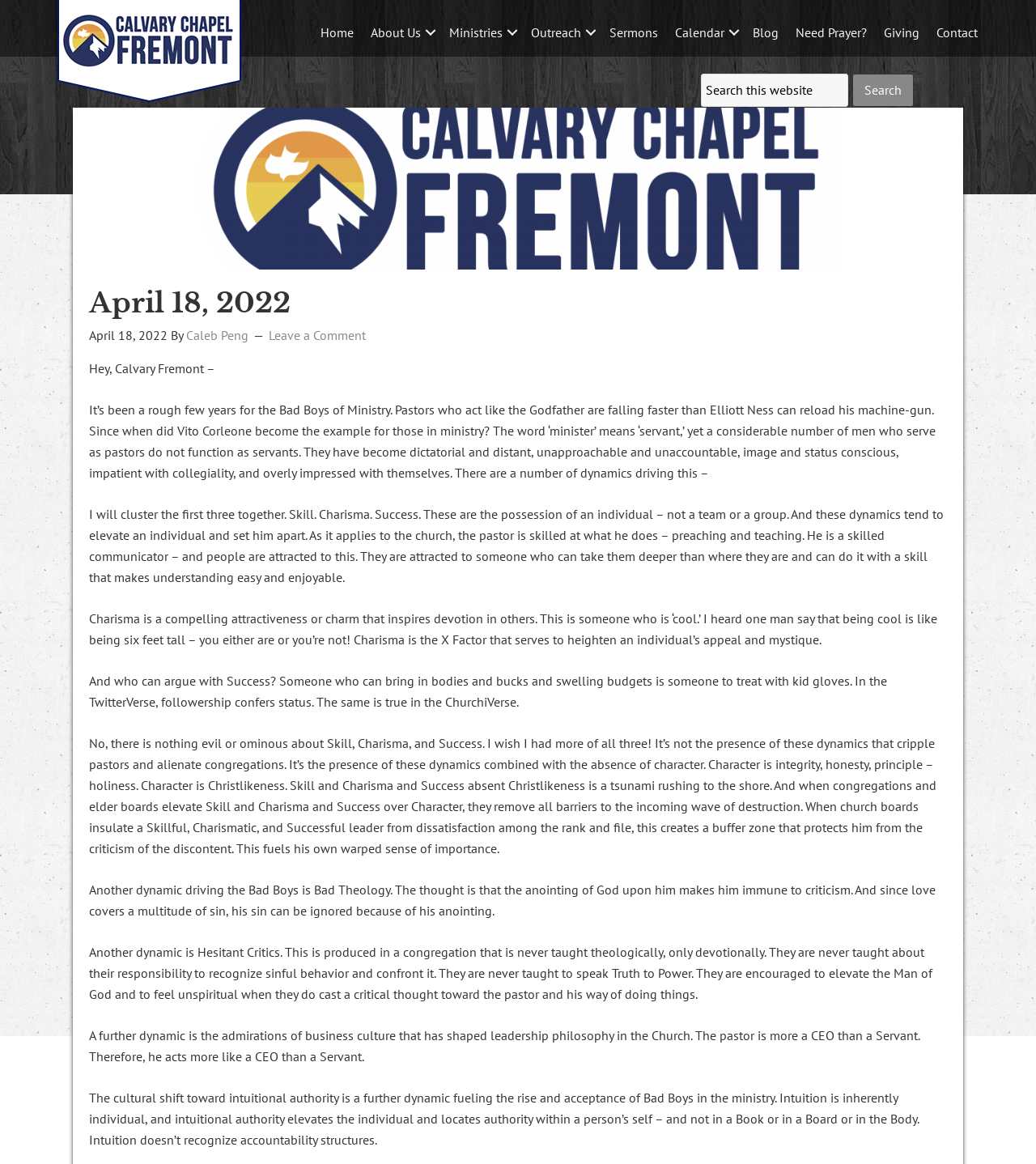Answer with a single word or phrase: 
What is the author of the article?

Caleb Peng